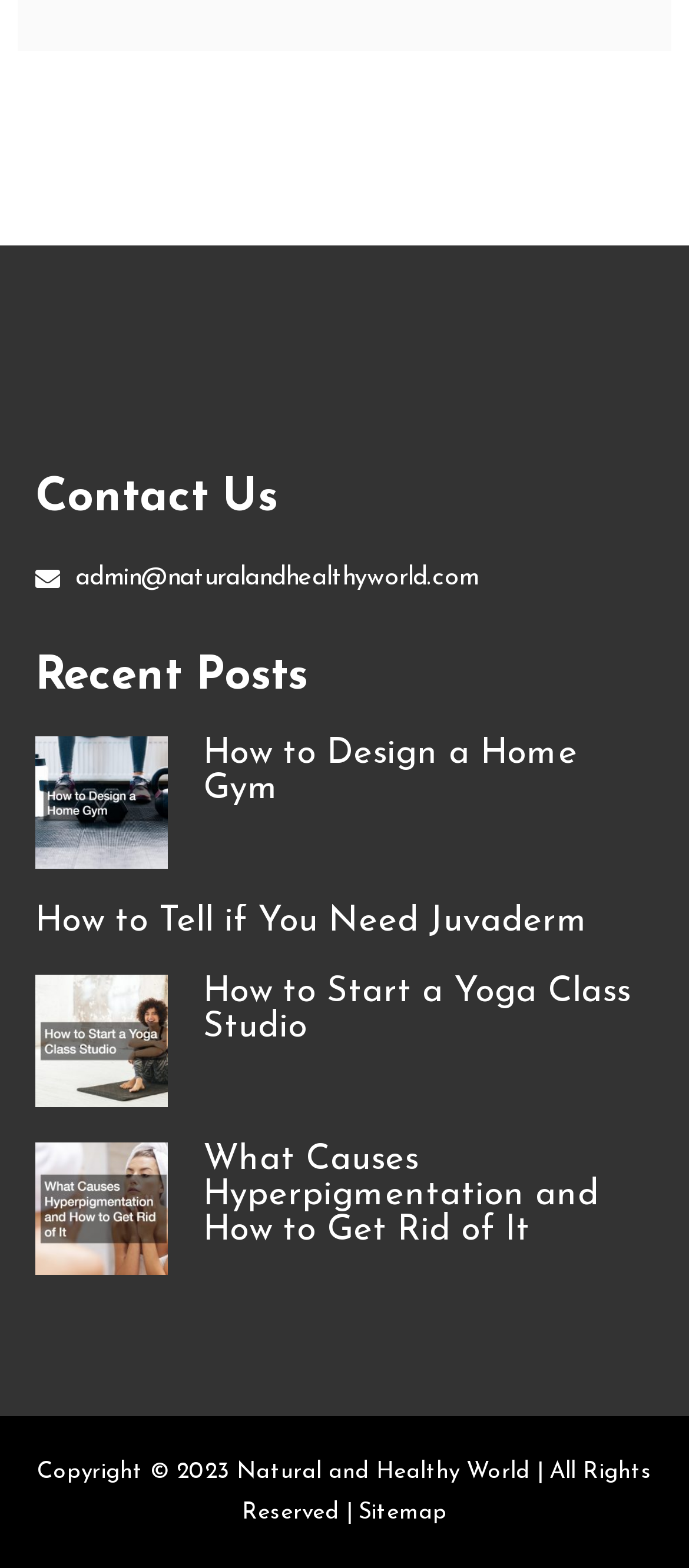Please find the bounding box coordinates of the element that you should click to achieve the following instruction: "email admin". The coordinates should be presented as four float numbers between 0 and 1: [left, top, right, bottom].

[0.051, 0.355, 0.949, 0.383]